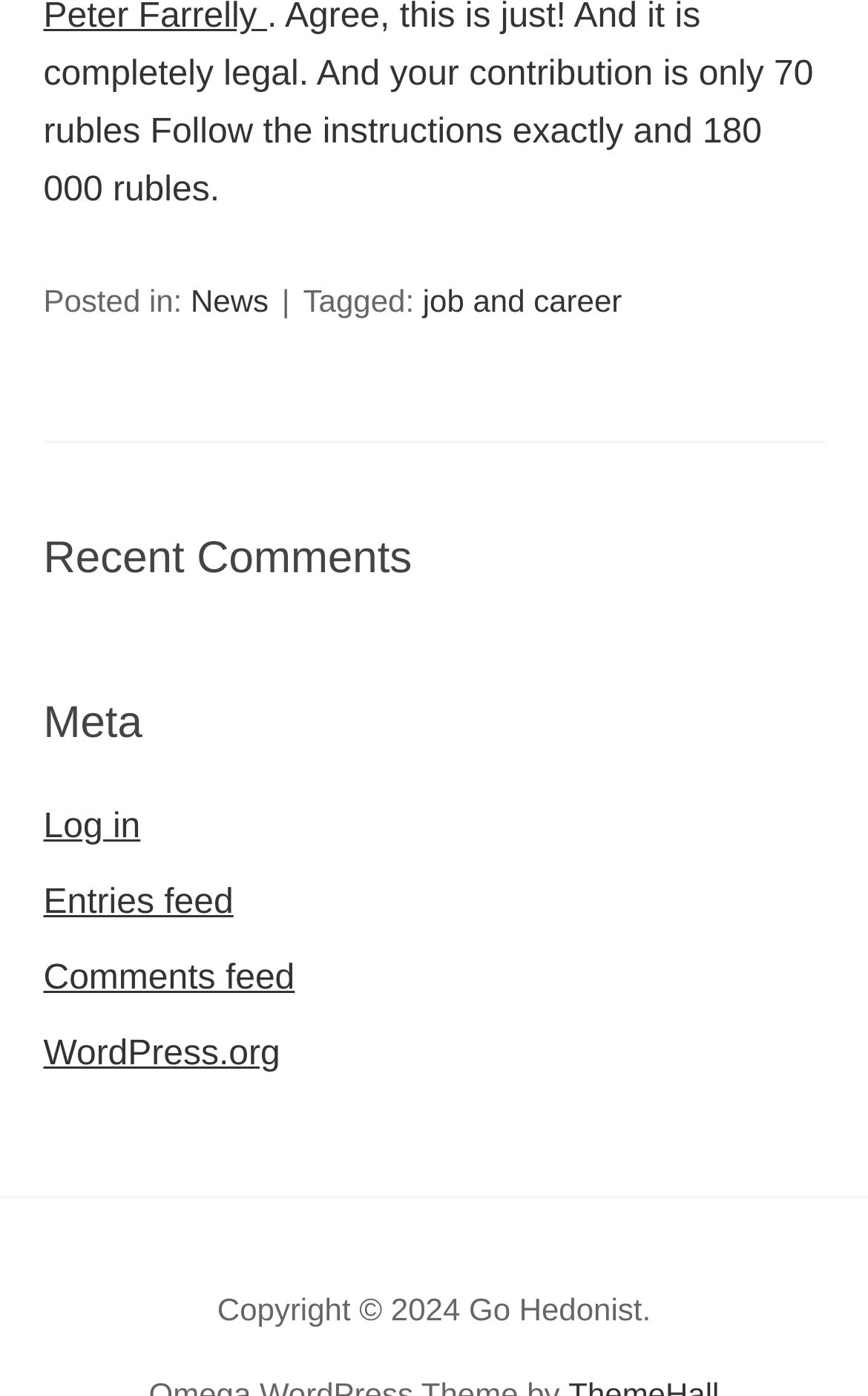What is the name of the website?
Please elaborate on the answer to the question with detailed information.

The copyright information at the bottom of the page mentions 'Copyright © 2024 Go Hedonist.', which indicates that the website is named 'Go Hedonist'.